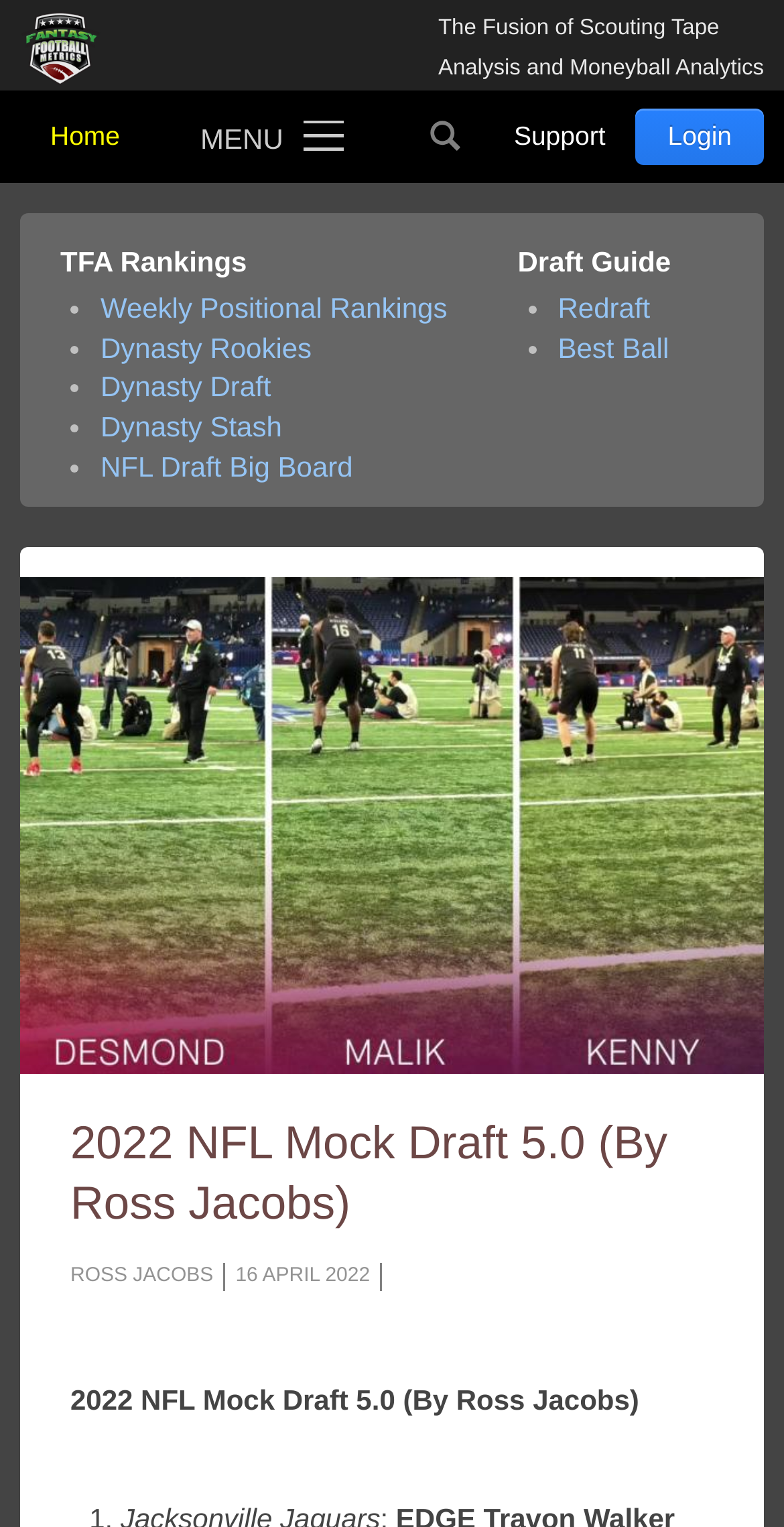Please look at the image and answer the question with a detailed explanation: What is the name of the website?

I found the answer by looking at the root element '2022 NFL Mock Draft 5.0 (By Ross Jacobs) - FantasyFootballMetrics', which indicates that the website is FantasyFootballMetrics.